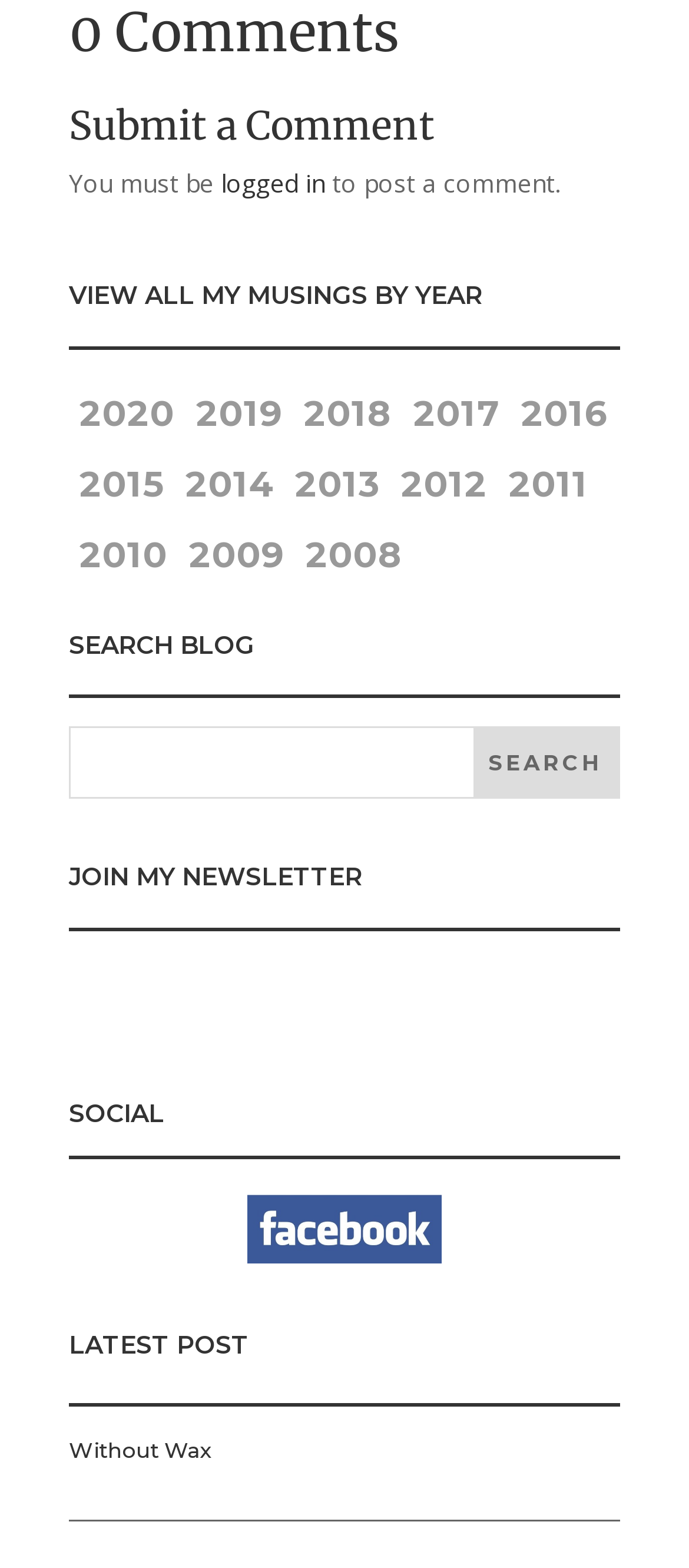Please pinpoint the bounding box coordinates for the region I should click to adhere to this instruction: "Search blog".

[0.103, 0.465, 0.897, 0.509]